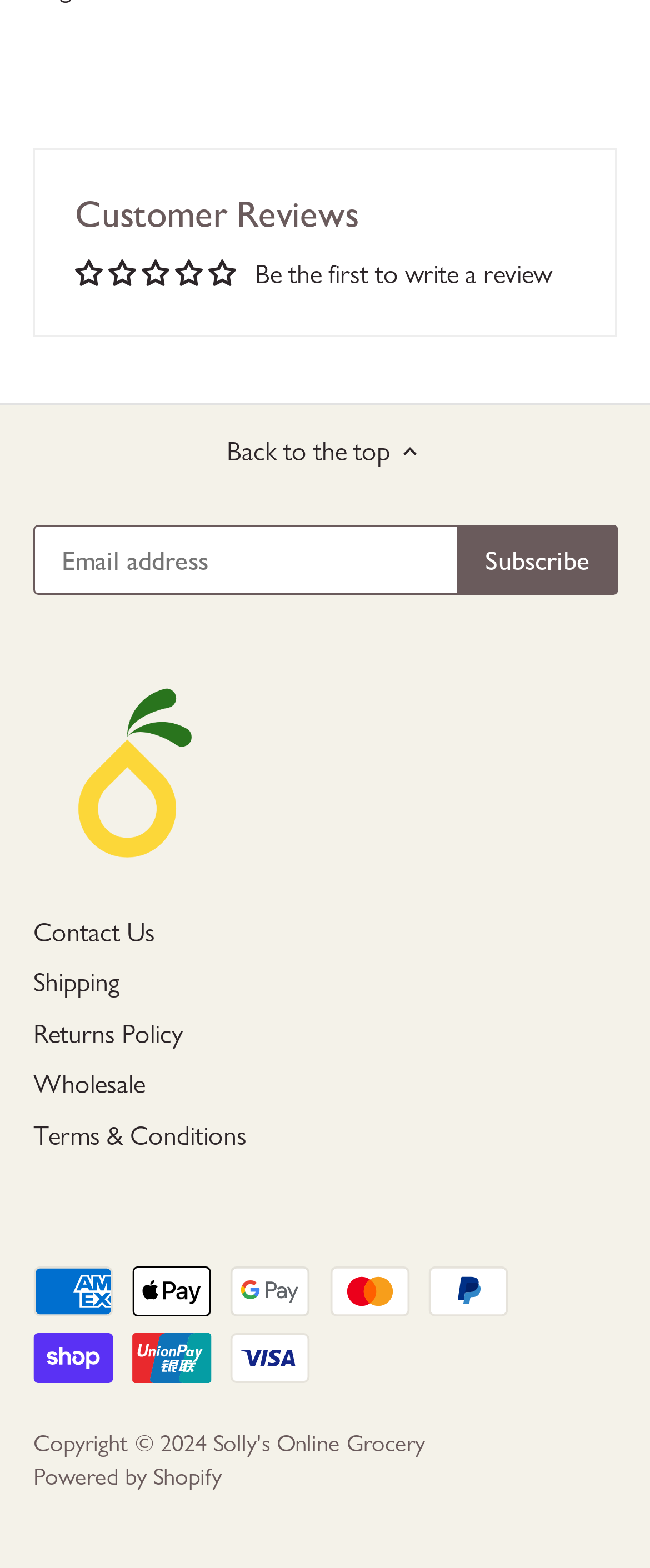Find the bounding box of the element with the following description: "Returns Policy". The coordinates must be four float numbers between 0 and 1, formatted as [left, top, right, bottom].

[0.051, 0.649, 0.282, 0.67]